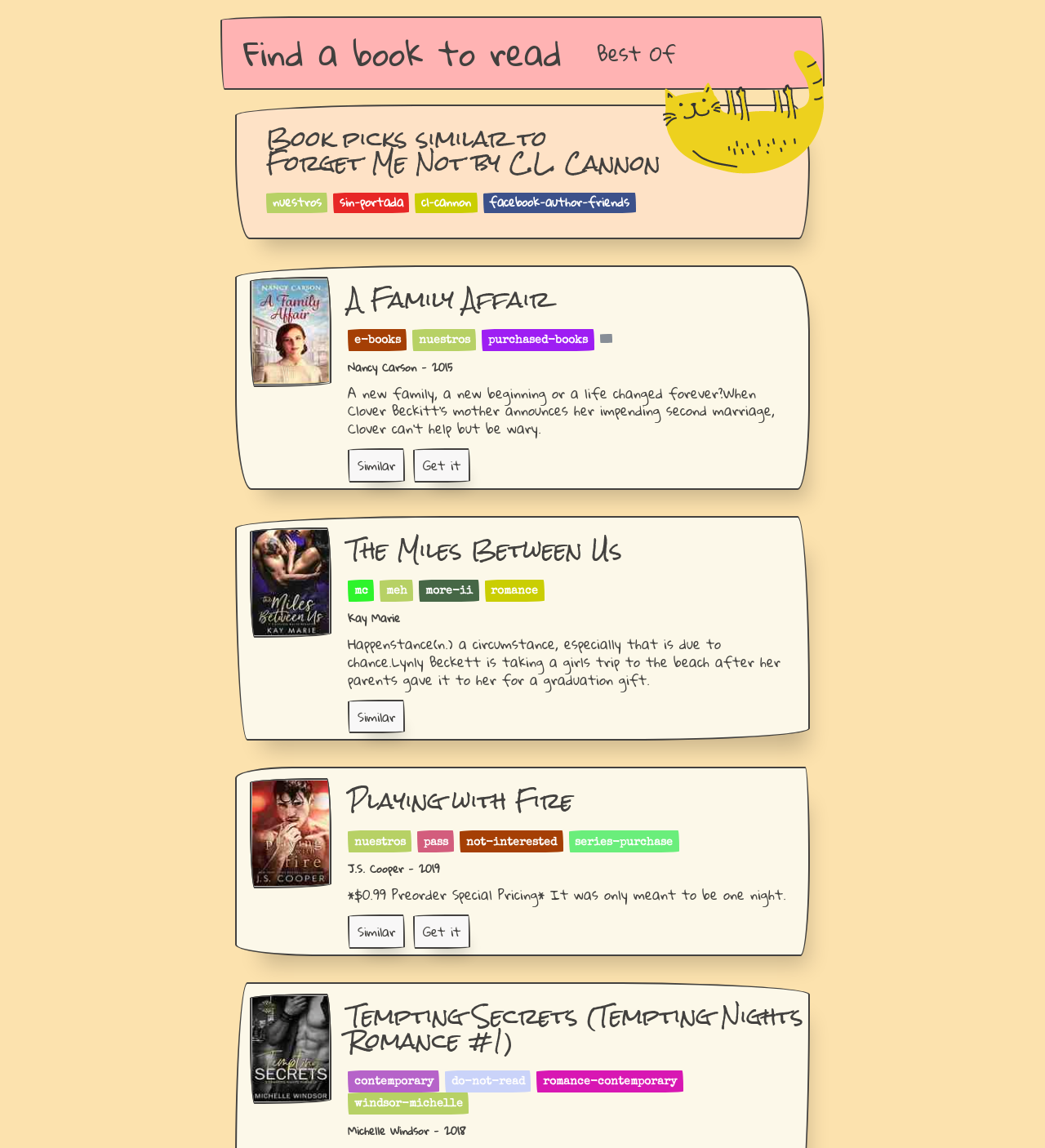Pinpoint the bounding box coordinates of the clickable area necessary to execute the following instruction: "Click on 'Find a book to read'". The coordinates should be given as four float numbers between 0 and 1, namely [left, top, right, bottom].

[0.233, 0.017, 0.538, 0.076]